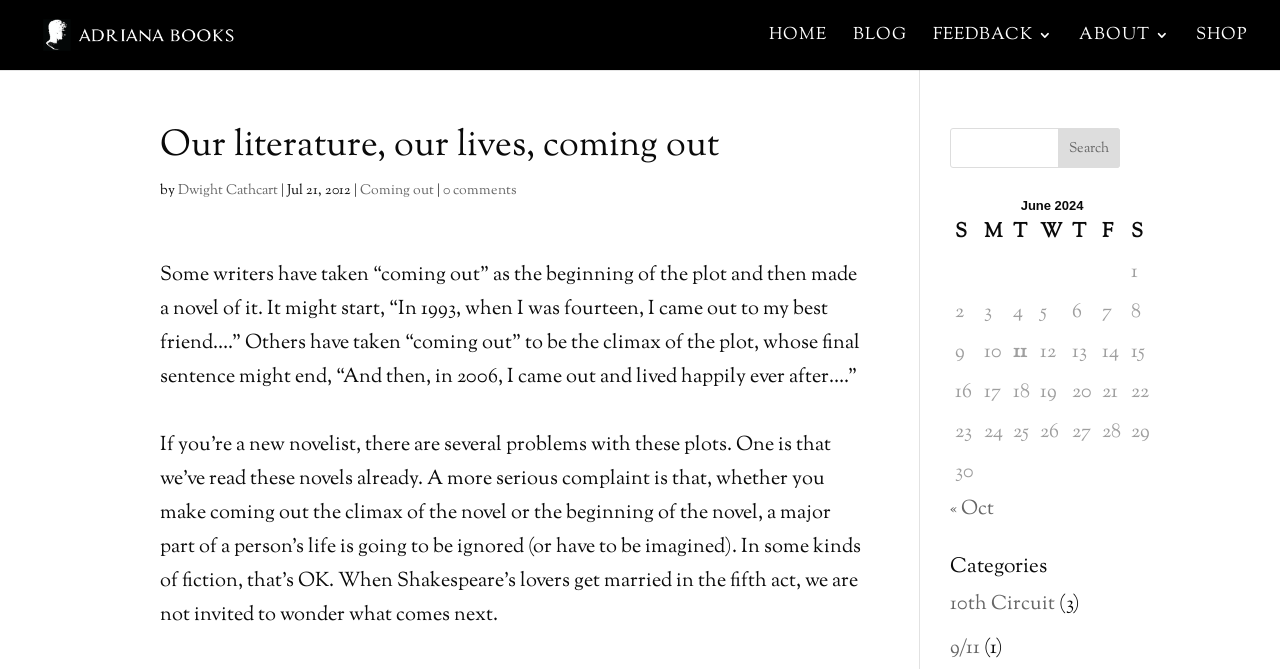Specify the bounding box coordinates of the element's region that should be clicked to achieve the following instruction: "Go to the home page". The bounding box coordinates consist of four float numbers between 0 and 1, in the format [left, top, right, bottom].

[0.601, 0.042, 0.646, 0.105]